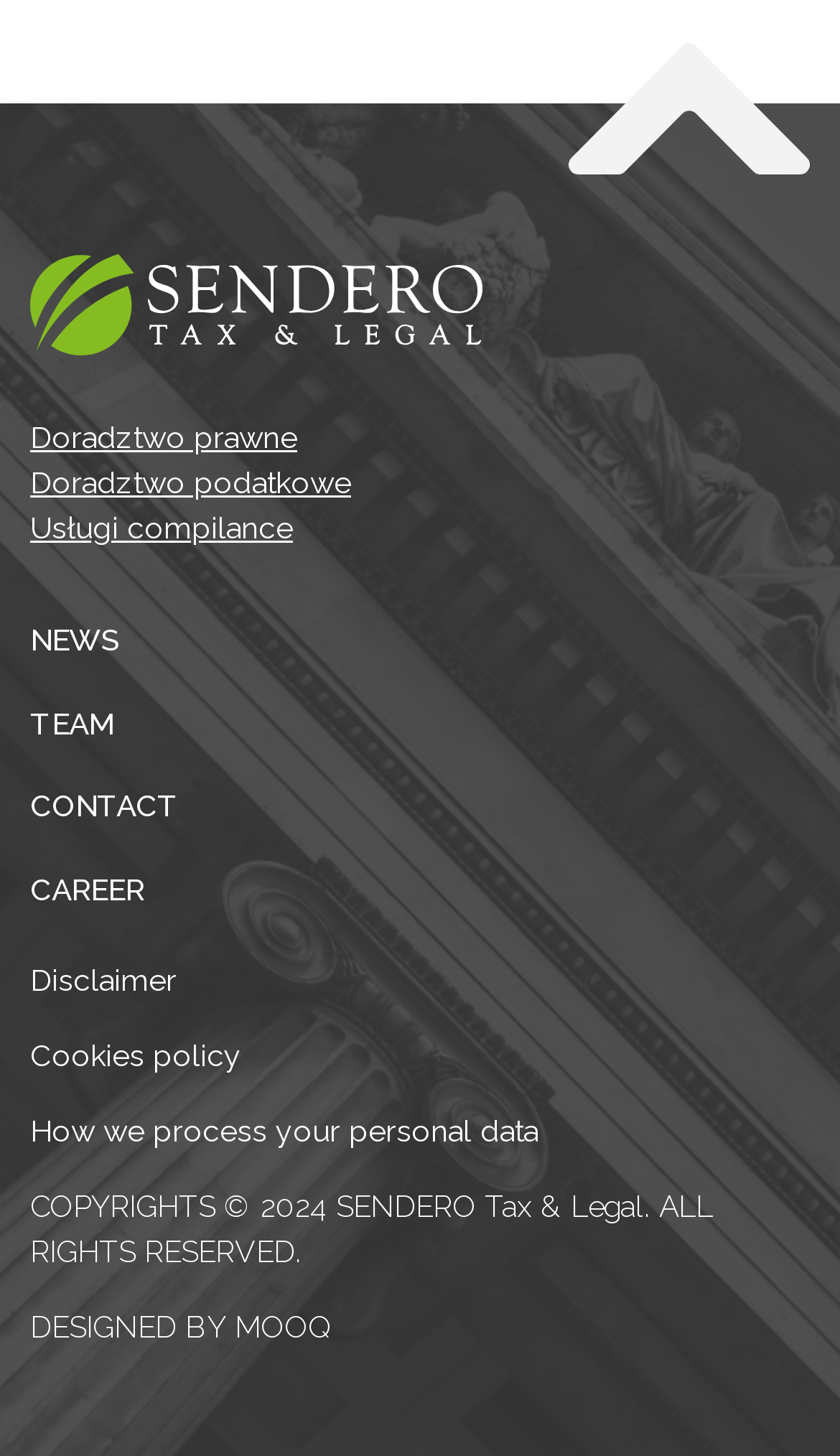Locate the bounding box coordinates of the element I should click to achieve the following instruction: "Visit SENDERO Tax & Legal".

[0.4, 0.816, 0.785, 0.84]